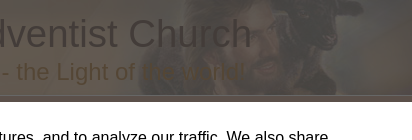Offer a comprehensive description of the image.

The image features the Fremont Seventh-day Adventist Church's masthead, prominently displaying the church's name along with its tagline, "Looking for the soon return of Jesus - the Light of the world!" The background likely conveys themes of spirituality and community, complementing the church's mission and beliefs. The design is visually appealing, aimed at inviting viewers to engage with the church’s message and offerings.